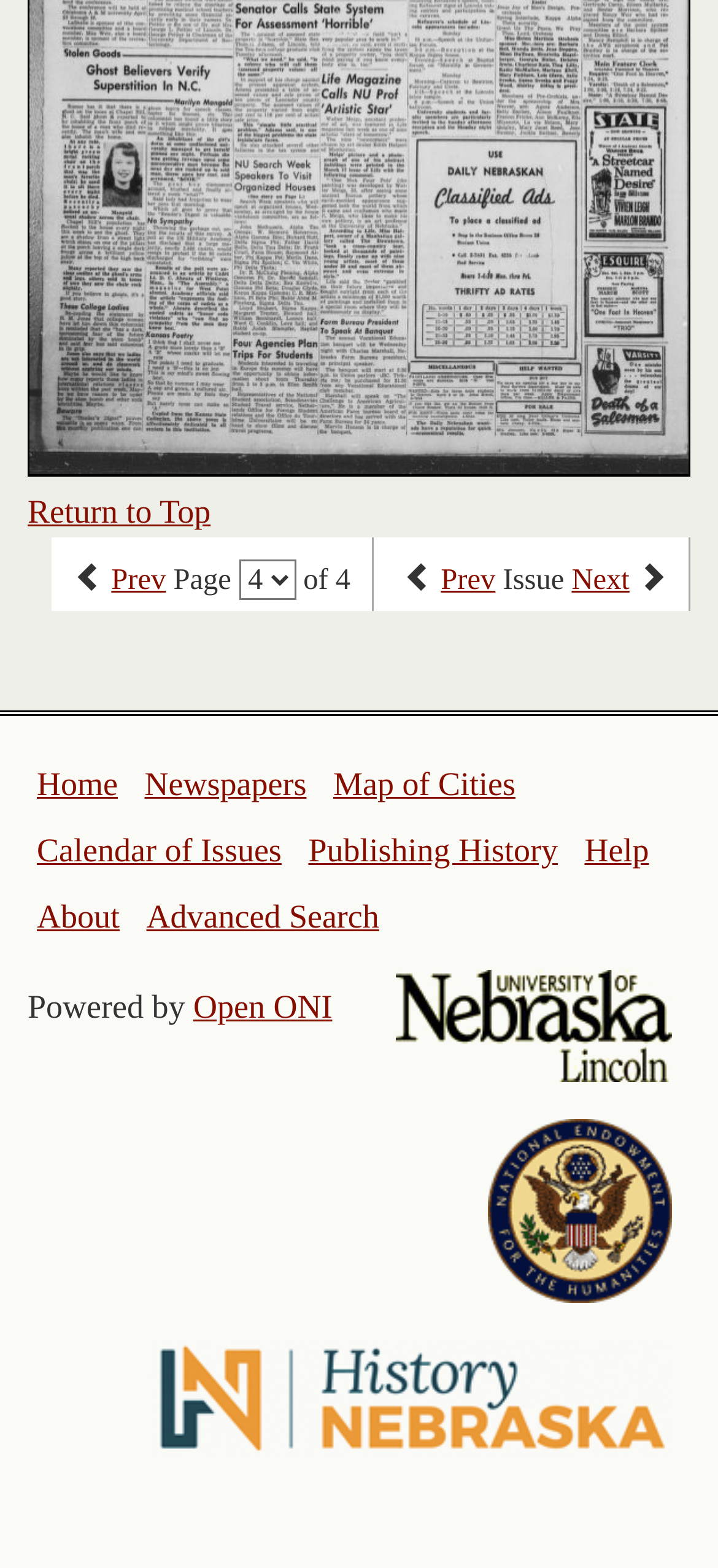Give the bounding box coordinates for this UI element: "Map of Cities". The coordinates should be four float numbers between 0 and 1, arranged as [left, top, right, bottom].

[0.464, 0.489, 0.718, 0.512]